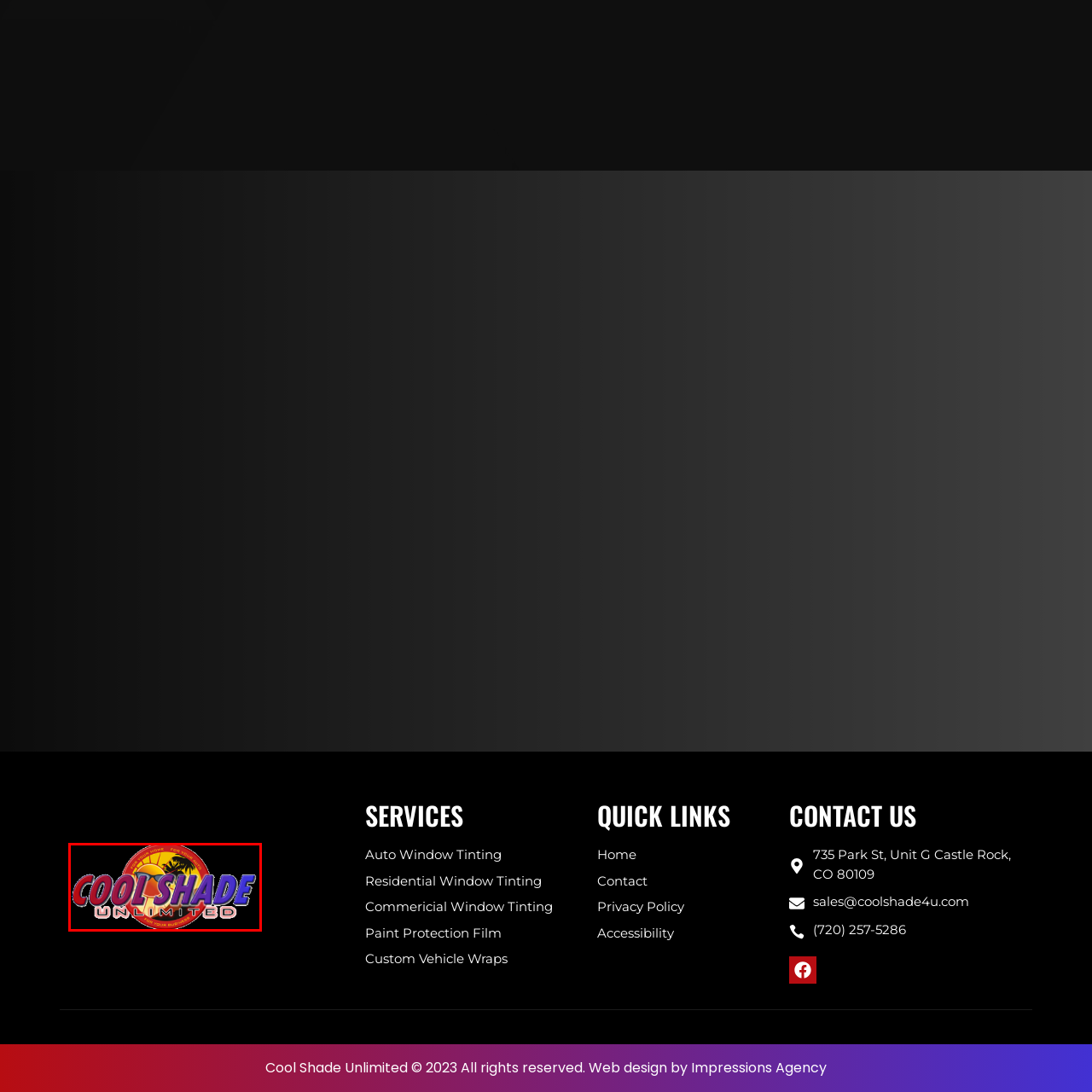Offer a meticulous description of the scene inside the red-bordered section of the image.

The image showcases the logo of "Cool Shade Unlimited," a company specializing in window tinting and protective films. The logo features vibrant colors and playful design elements such as sunglasses and palm trees, symbolizing a laid-back, sunny vibe associated with the services they provide. The company name is prominently displayed, with "COOL SHADE" in bold, eye-catching typography, while "UNLIMITED" appears in a slightly smaller font, highlighting the company's commitment to a wide range of shading solutions for vehicles and residences. The overall design conveys a sense of professionalism and fun, inviting potential customers to learn more about their offerings.